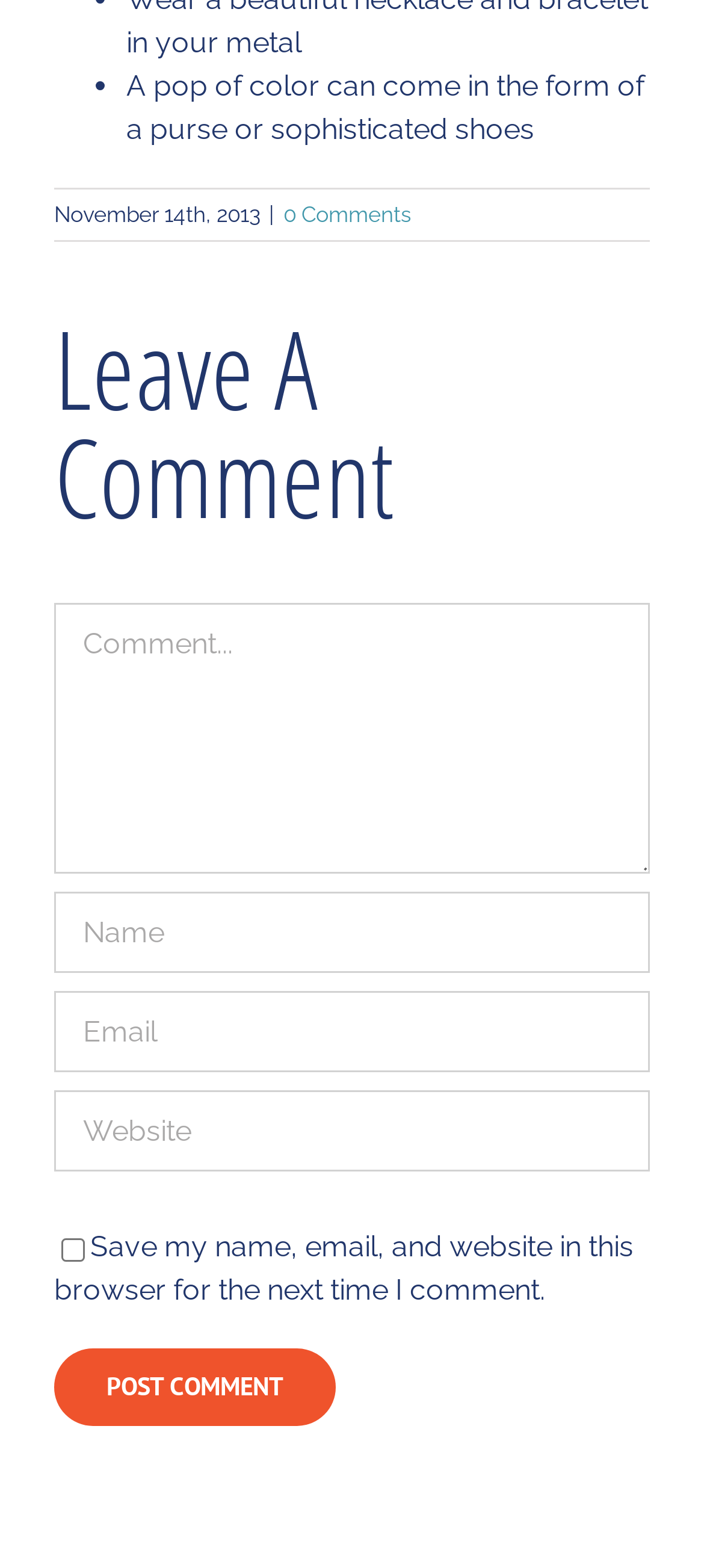How many characters are in the first sentence of the article?
Based on the image, respond with a single word or phrase.

44